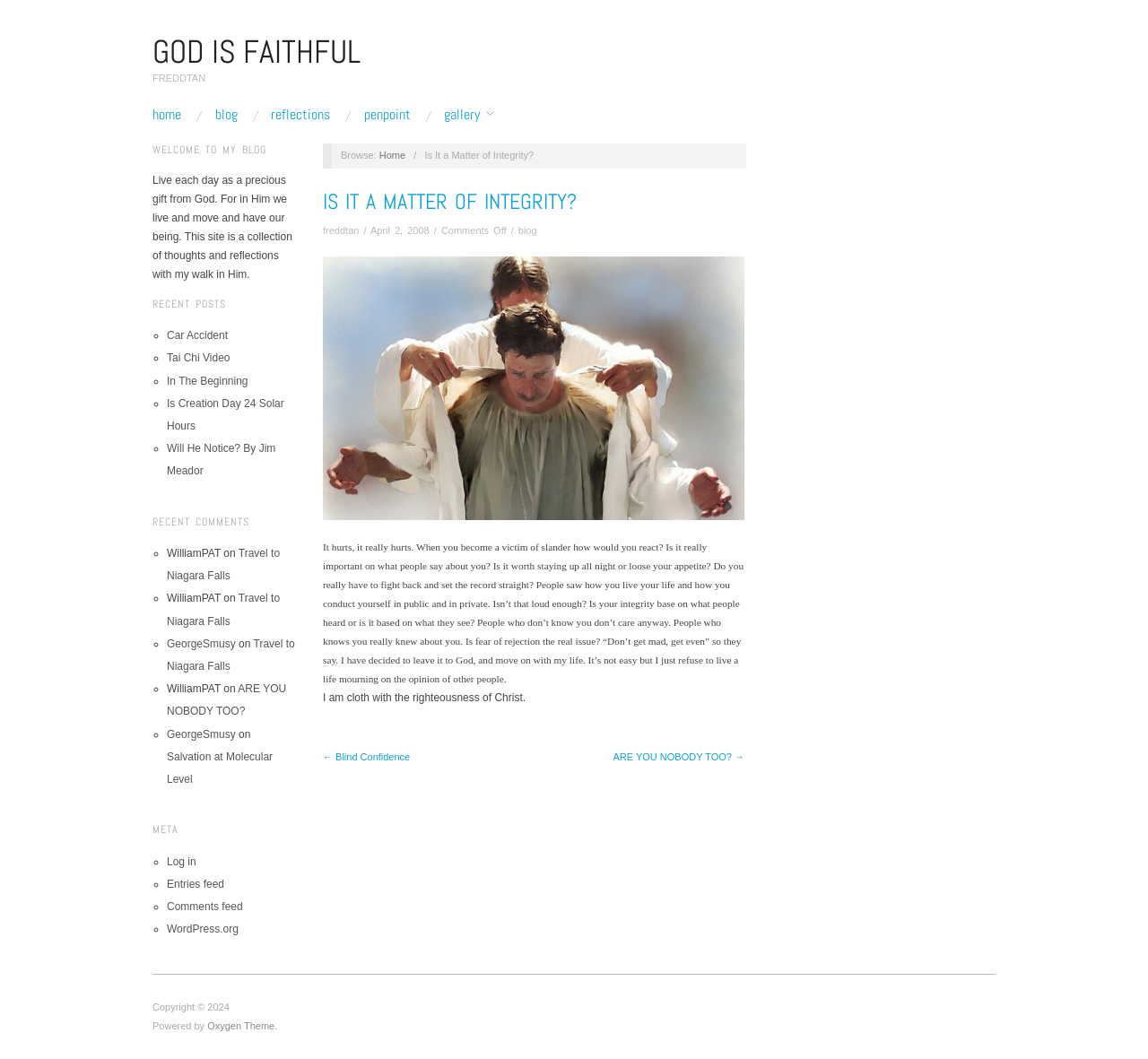Please provide a brief answer to the following inquiry using a single word or phrase:
What is the author's attitude towards slander?

Leave it to God